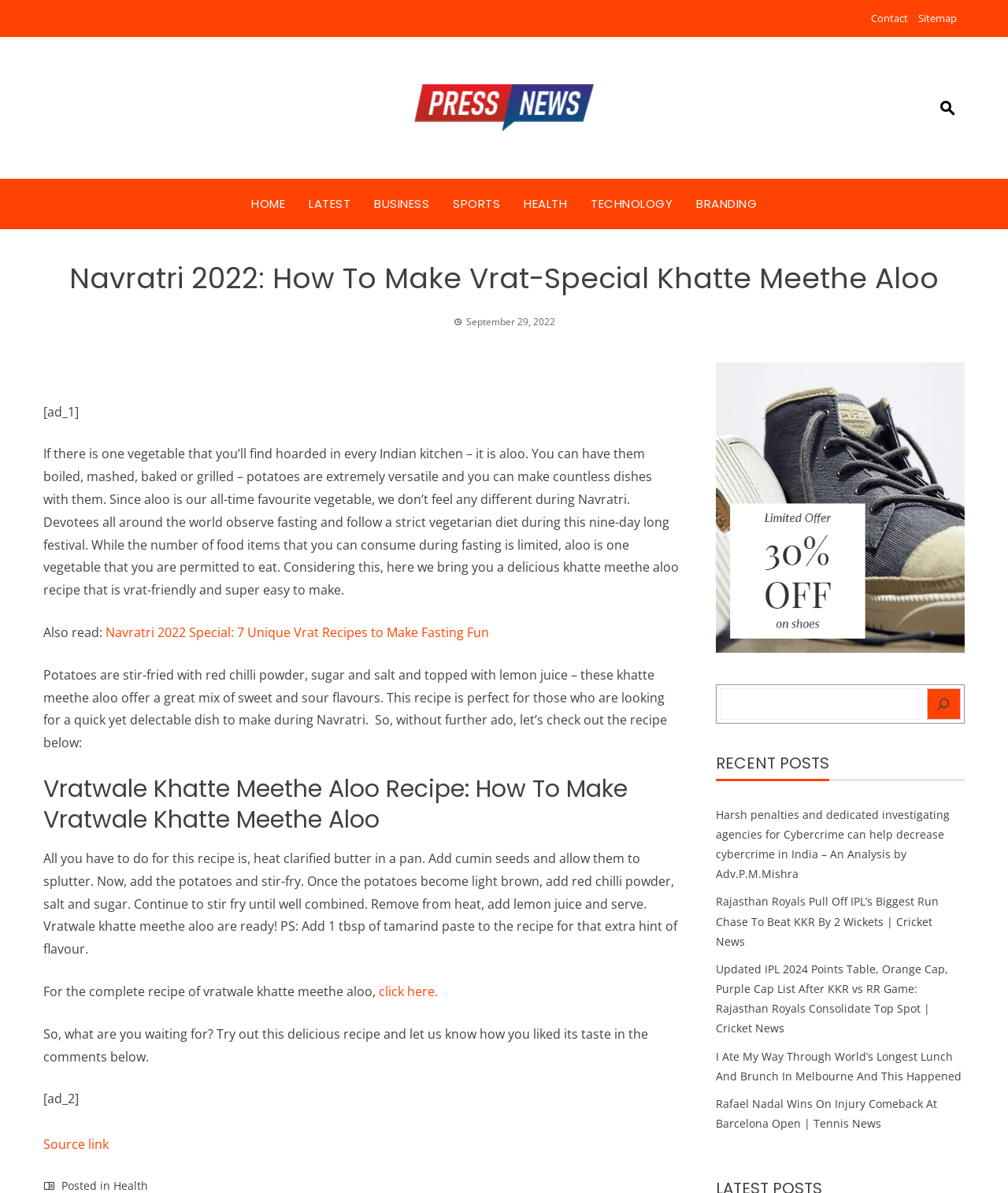What is the primary ingredient of the recipe?
Please respond to the question with a detailed and well-explained answer.

The article mentions 'aloo' (which means potatoes in Hindi) multiple times, and it is clear that potatoes are the main ingredient of the khatte meethe aloo recipe being described.